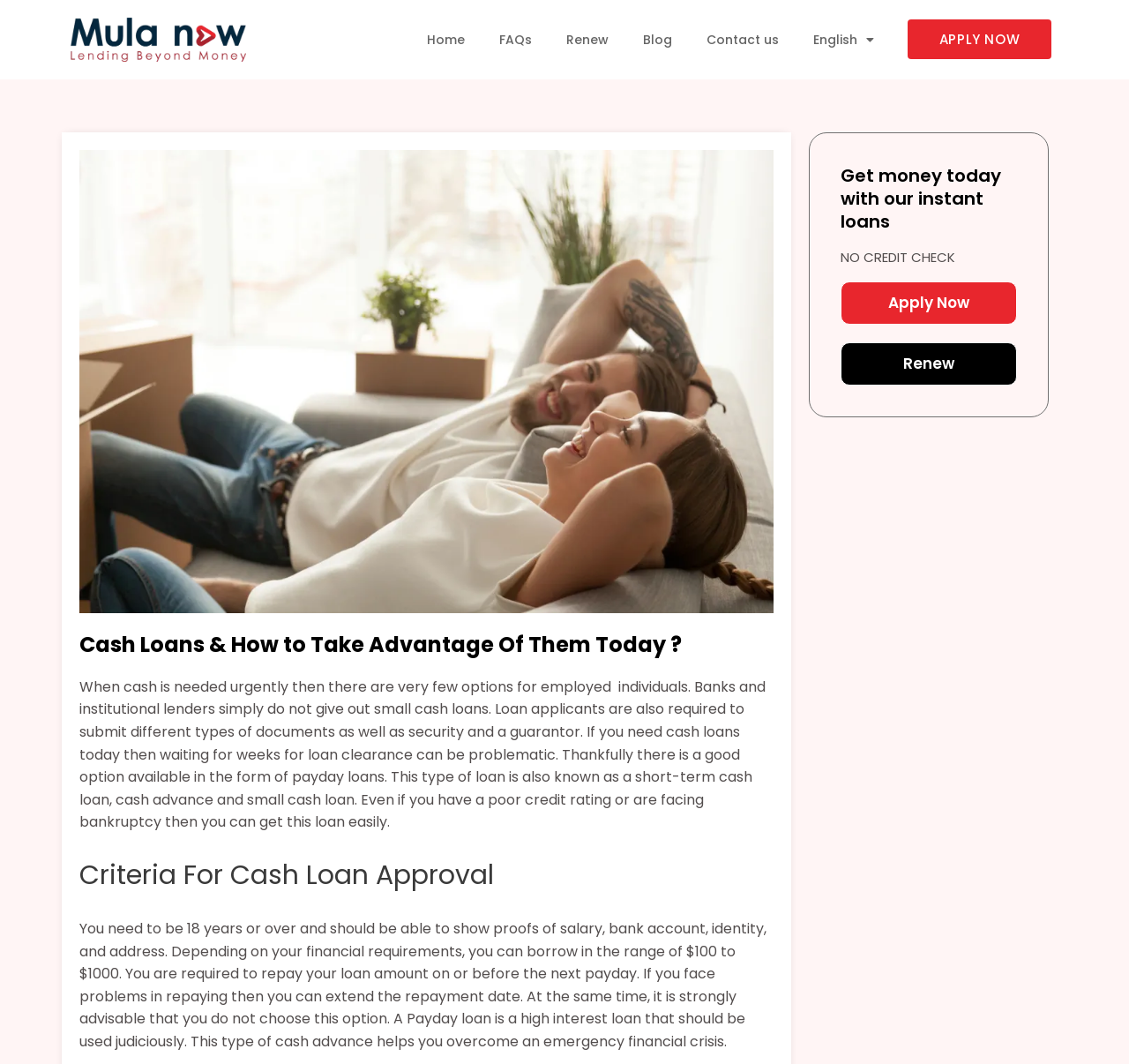Identify the bounding box coordinates of the clickable section necessary to follow the following instruction: "Click the 'Beste Isis Spielautomat Merkur Spiele' link". The coordinates should be presented as four float numbers from 0 to 1, i.e., [left, top, right, bottom].

None